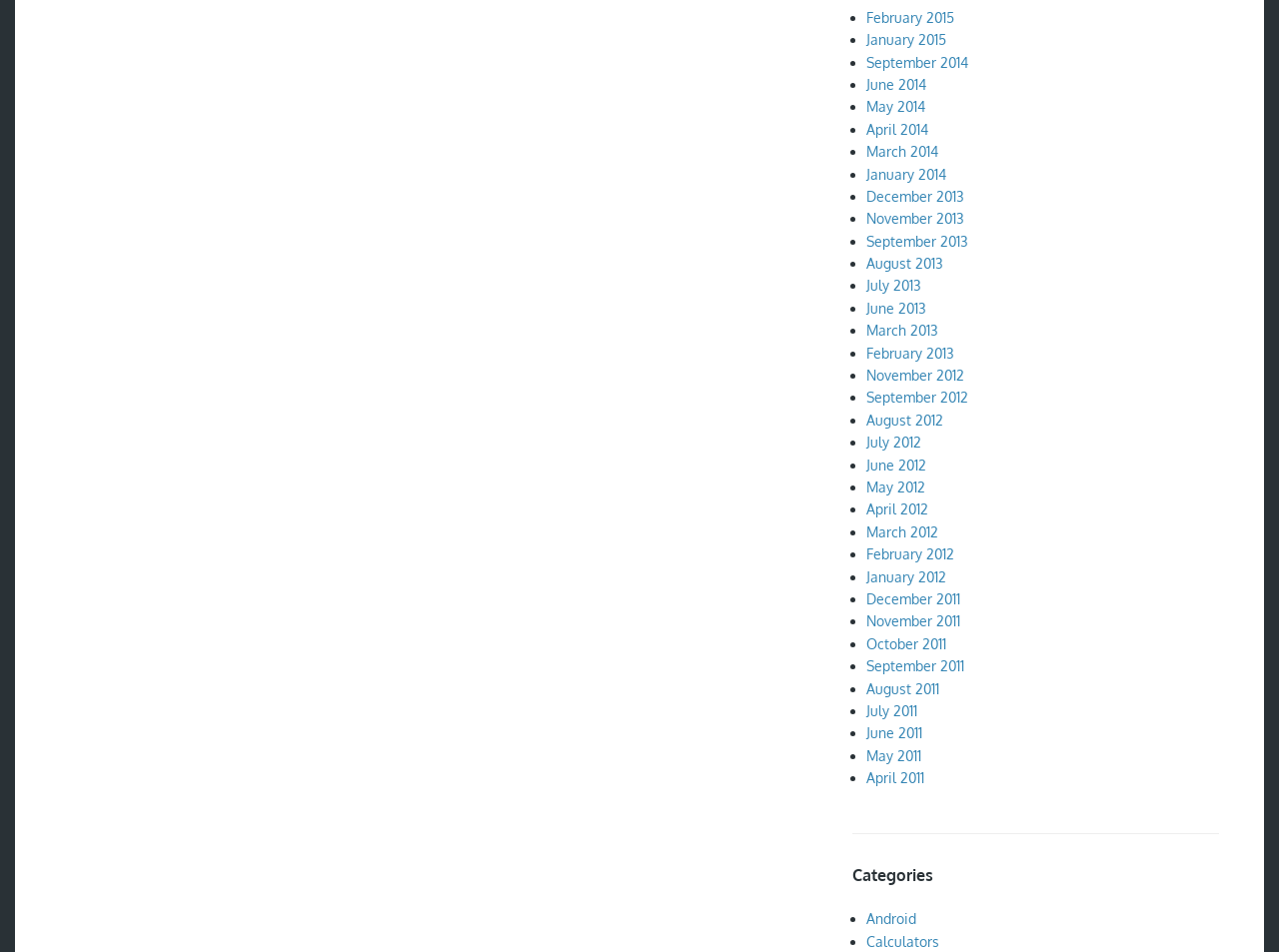Please specify the bounding box coordinates of the element that should be clicked to execute the given instruction: 'Contact us'. Ensure the coordinates are four float numbers between 0 and 1, expressed as [left, top, right, bottom].

None